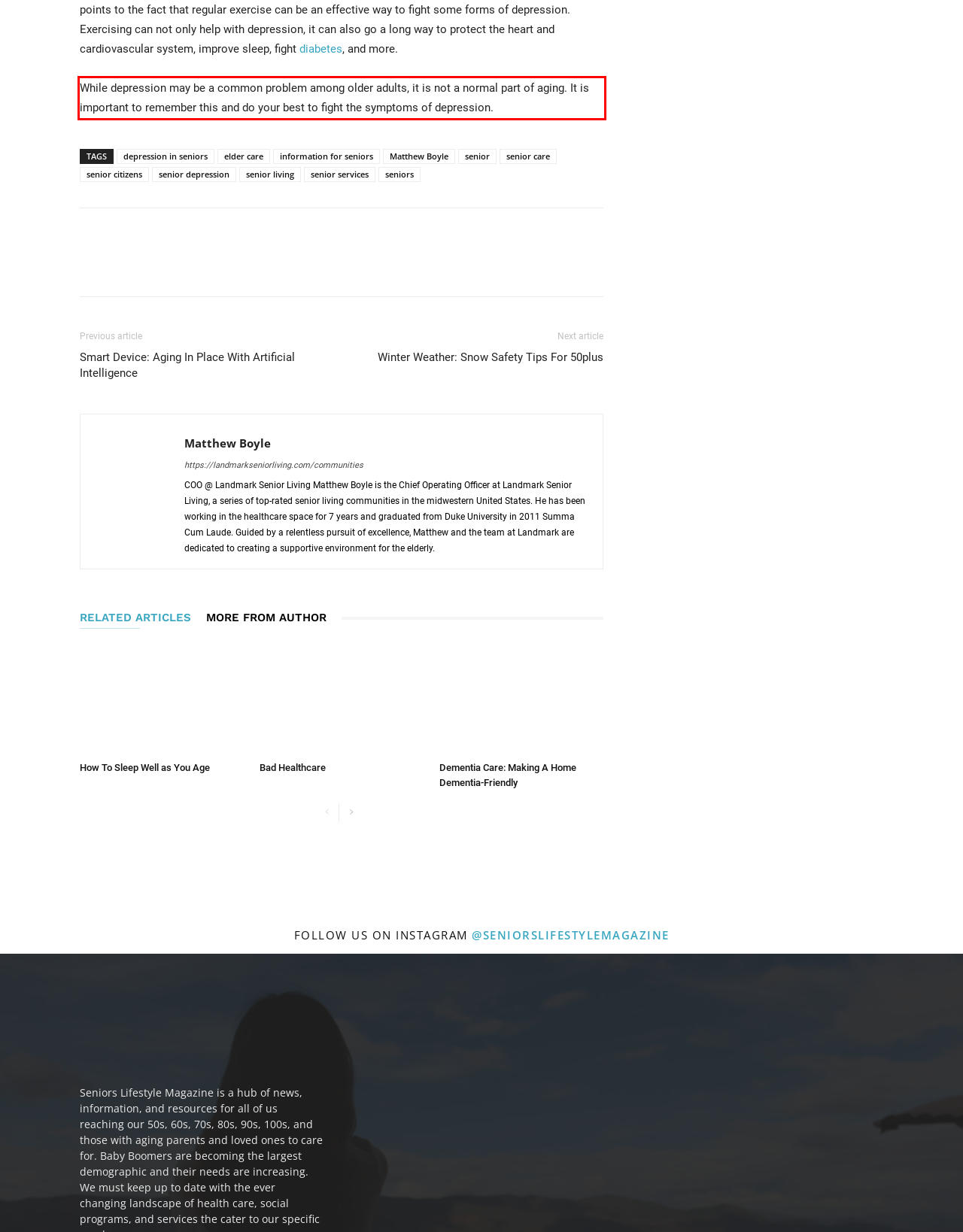You are presented with a screenshot containing a red rectangle. Extract the text found inside this red bounding box.

While depression may be a common problem among older adults, it is not a normal part of aging. It is important to remember this and do your best to fight the symptoms of depression.